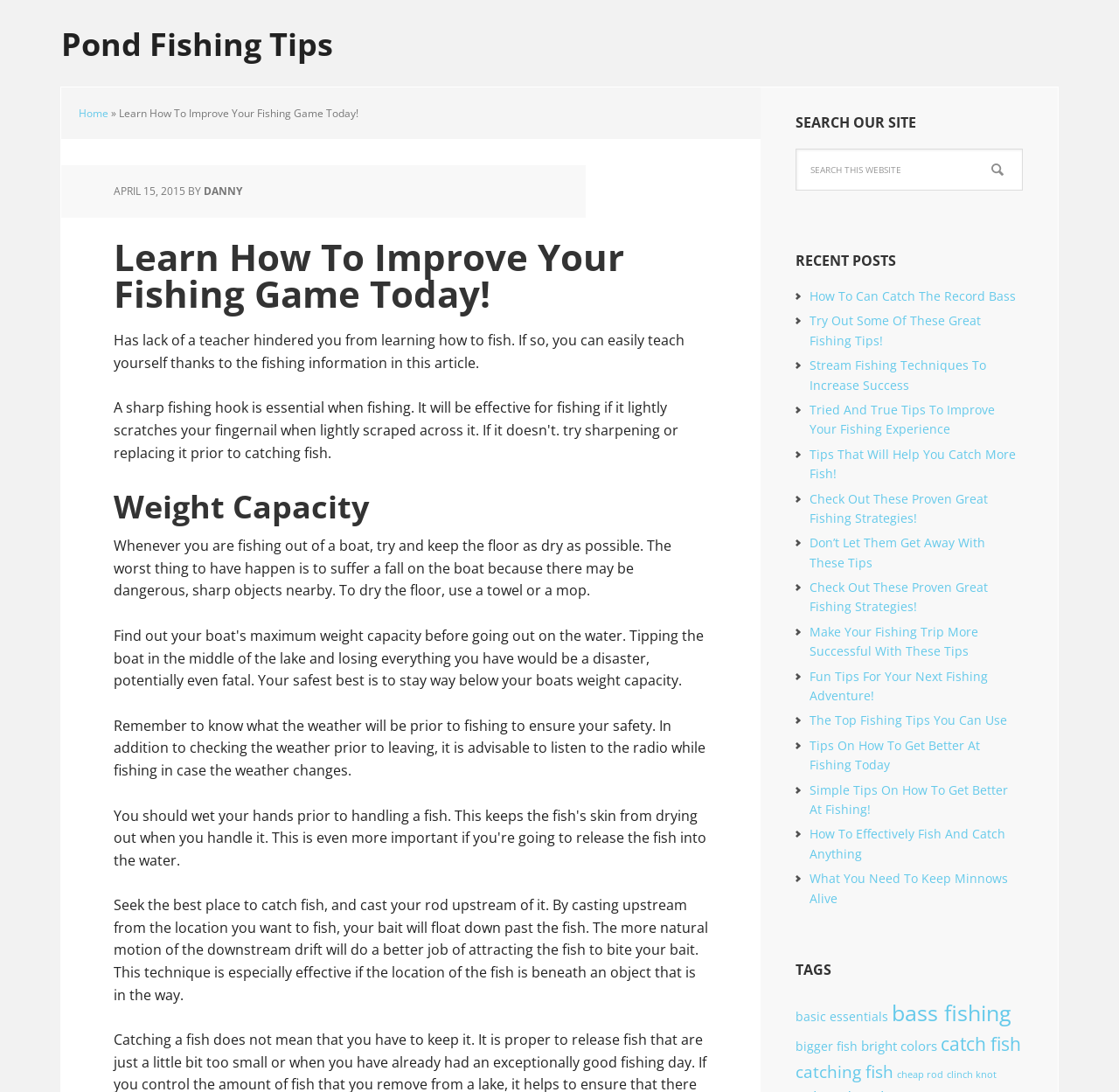Please find the bounding box coordinates of the section that needs to be clicked to achieve this instruction: "Search this website".

[0.711, 0.136, 0.914, 0.183]